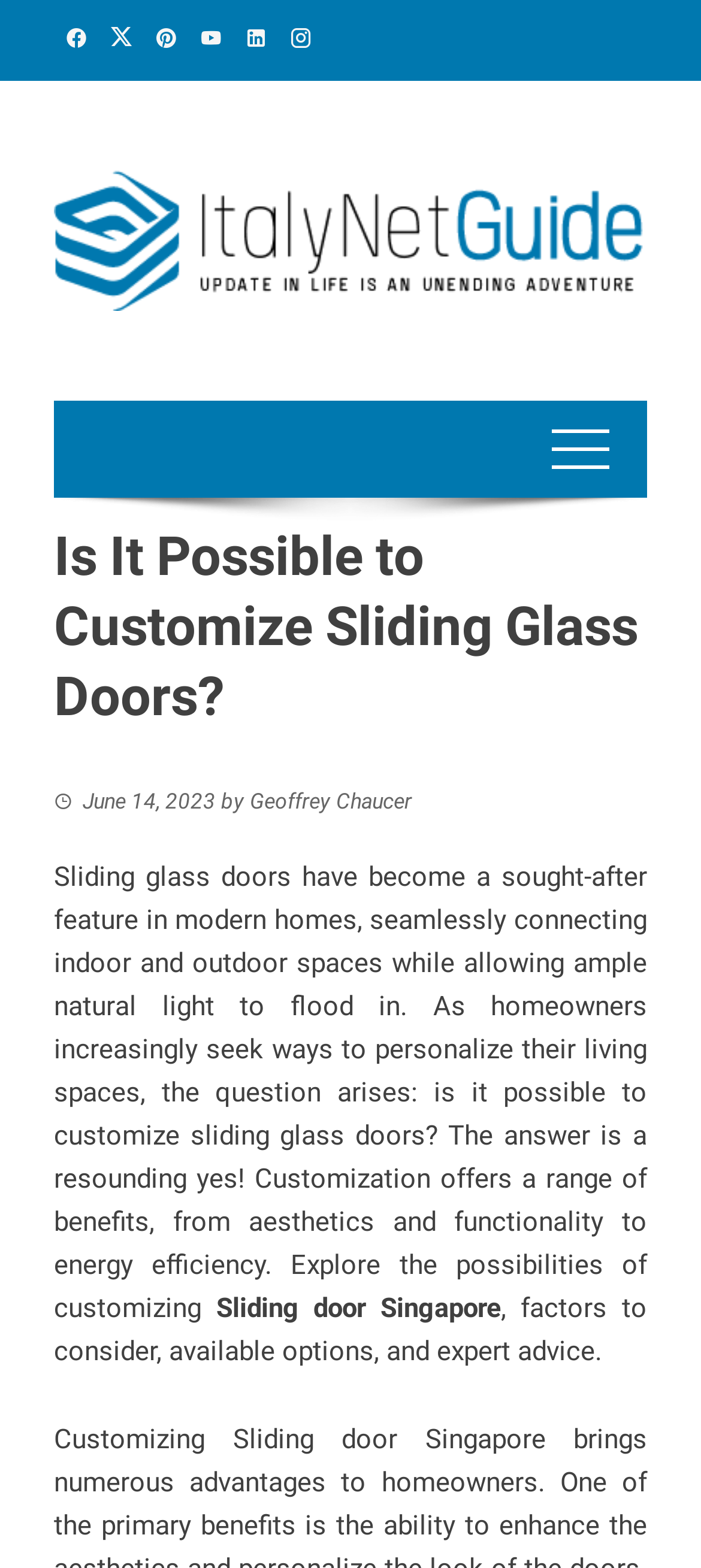Please look at the image and answer the question with a detailed explanation: What is the related topic mentioned in the article?

I found the related topic by looking at the link in the article, which mentions 'Sliding door Singapore'. This link suggests that the article is related to sliding doors in Singapore.